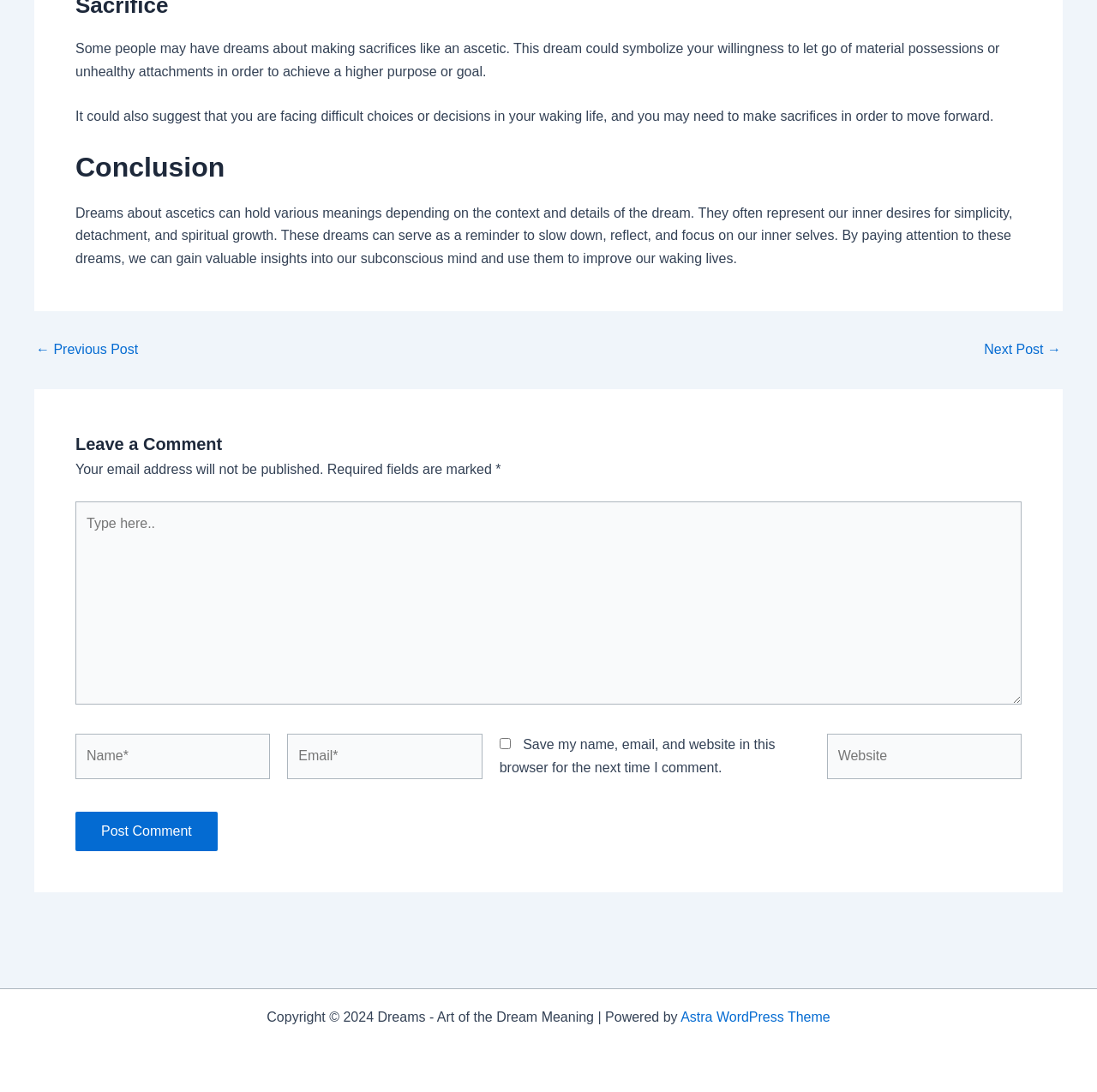What is the copyright information?
Provide a concise answer using a single word or phrase based on the image.

Copyright 2024 Dreams